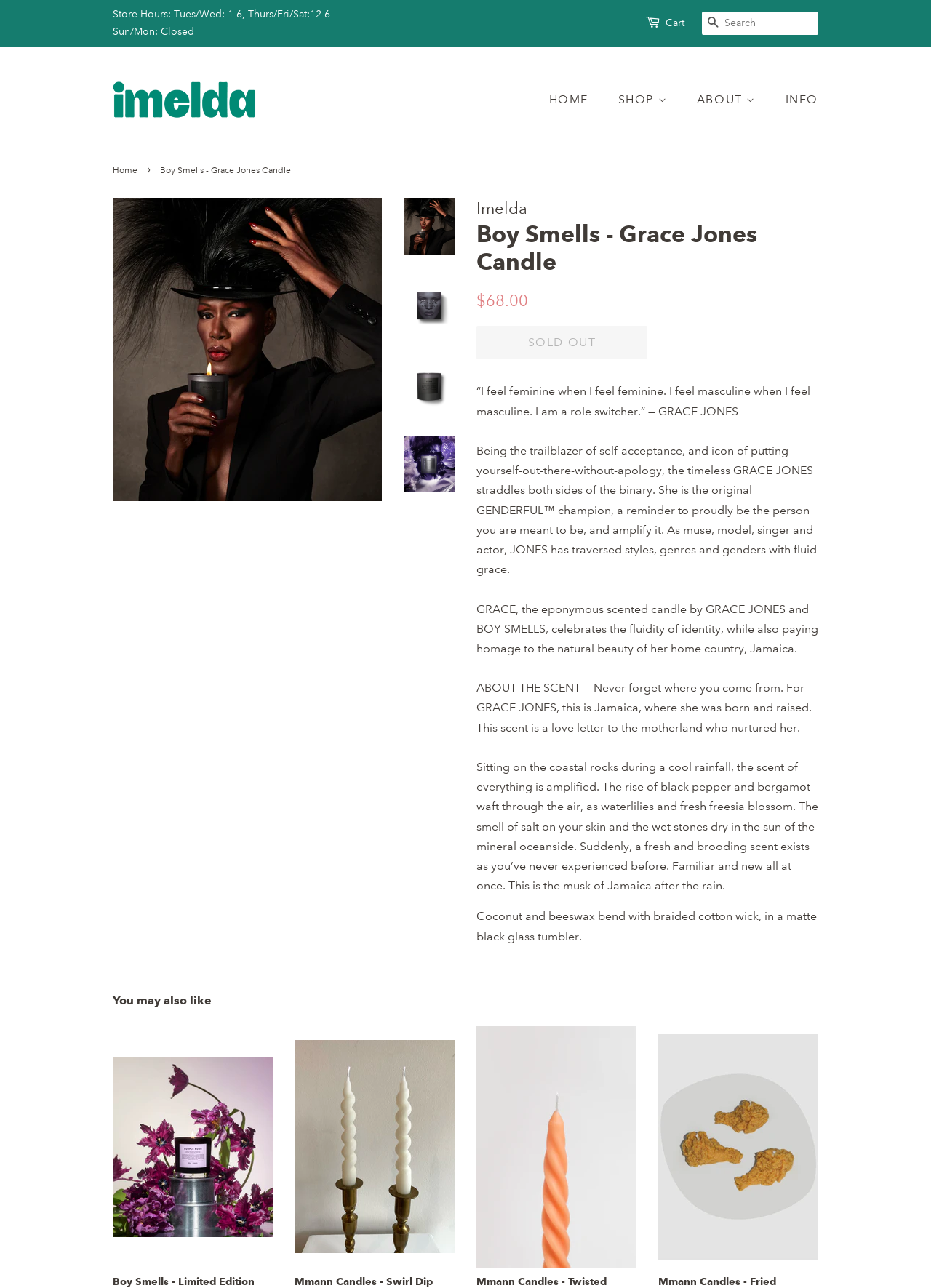Please find the bounding box coordinates for the clickable element needed to perform this instruction: "Learn more about Boy Smells - Grace Jones Candle".

[0.434, 0.154, 0.488, 0.198]